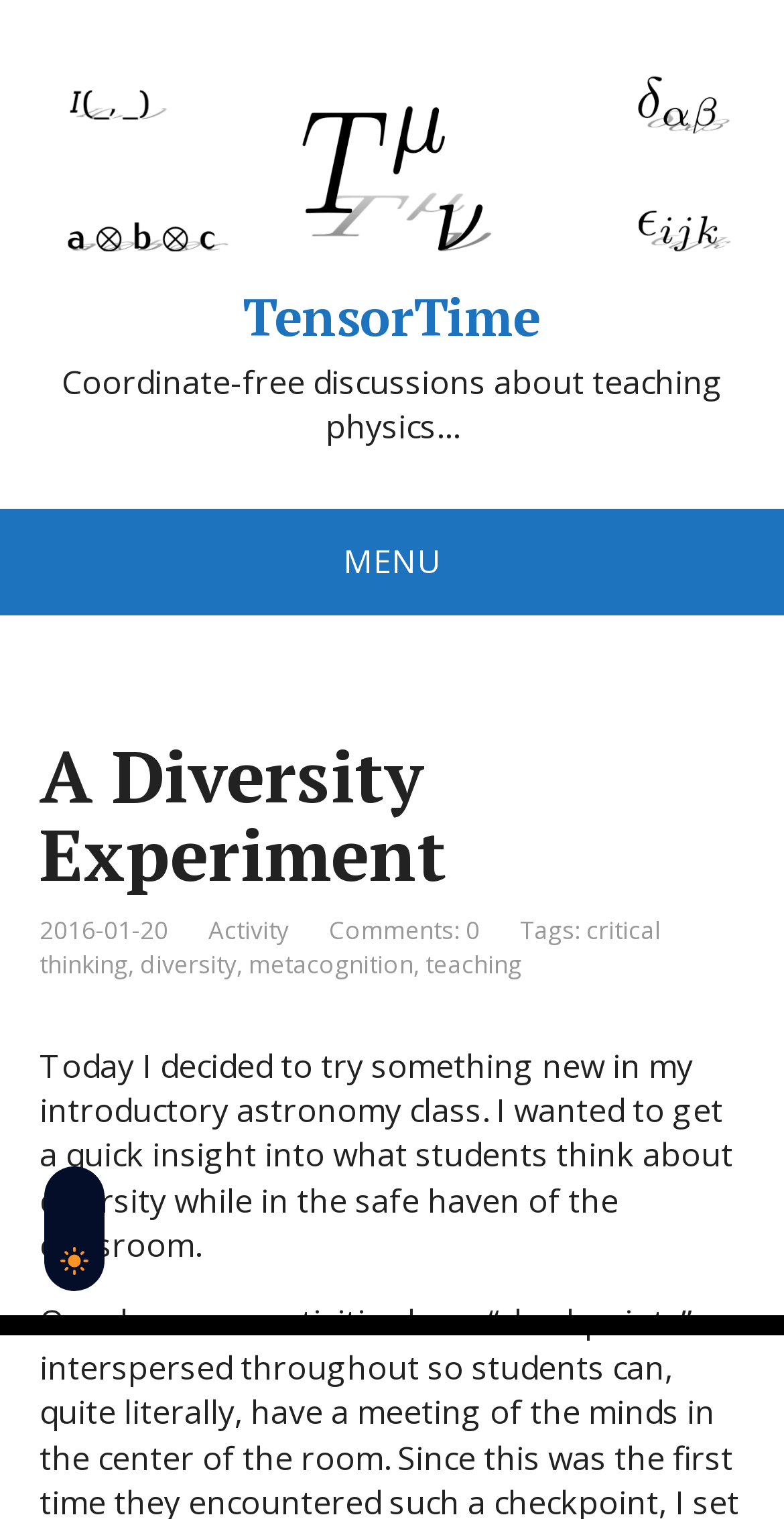What is the topic of the article?
Look at the image and answer with only one word or phrase.

Diversity in astronomy class